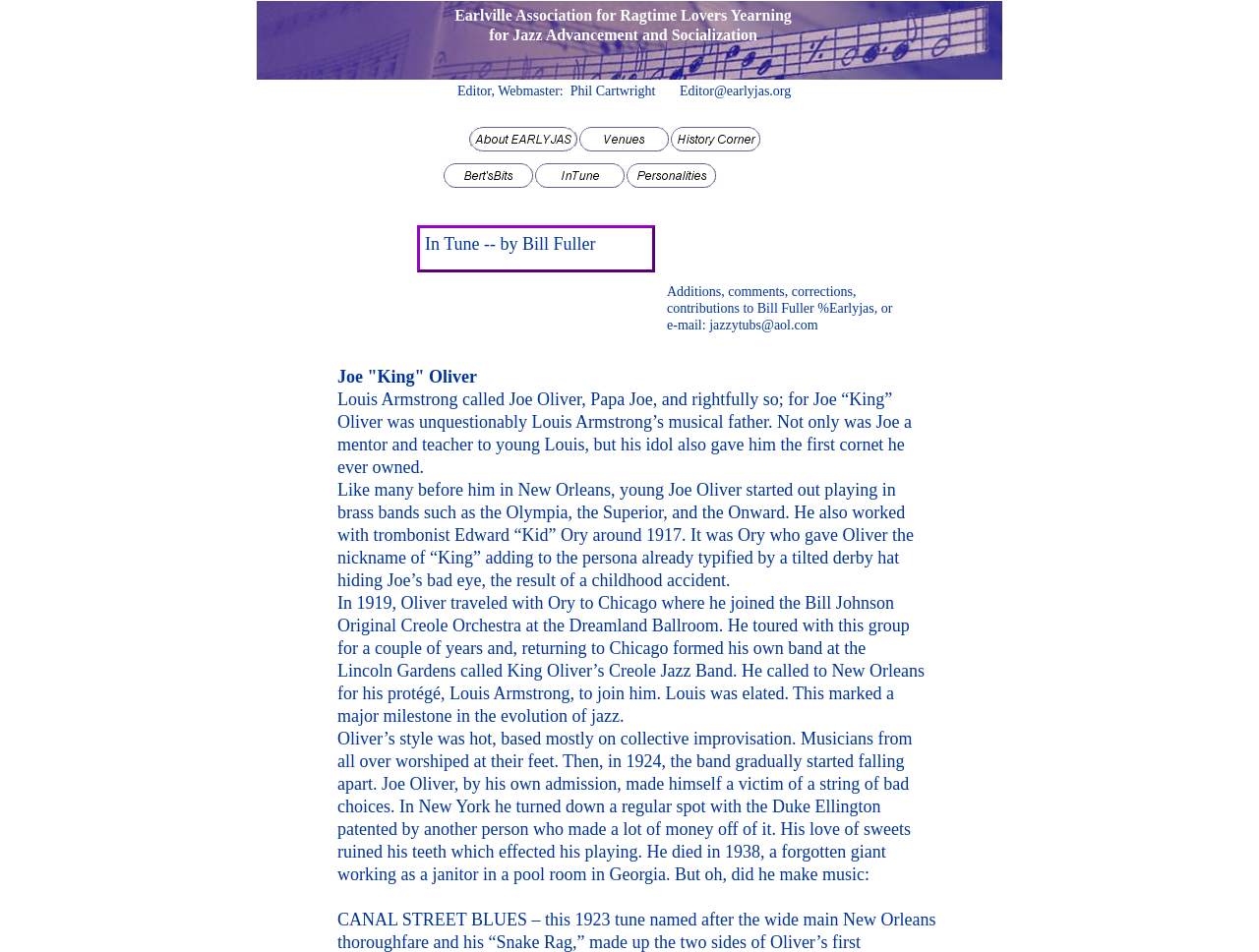Answer this question in one word or a short phrase: Is the webpage related to a particular city?

Yes